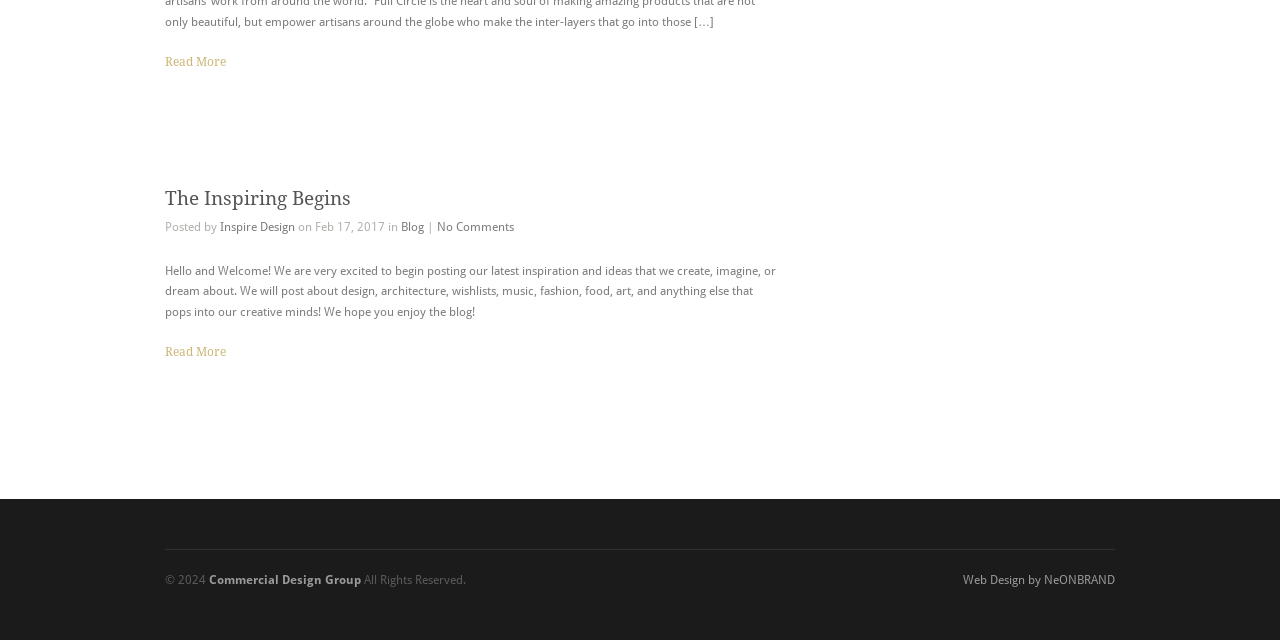Given the element description Commercial Design Group, predict the bounding box coordinates for the UI element in the webpage screenshot. The format should be (top-left x, top-left y, bottom-right x, bottom-right y), and the values should be between 0 and 1.

[0.163, 0.895, 0.282, 0.917]